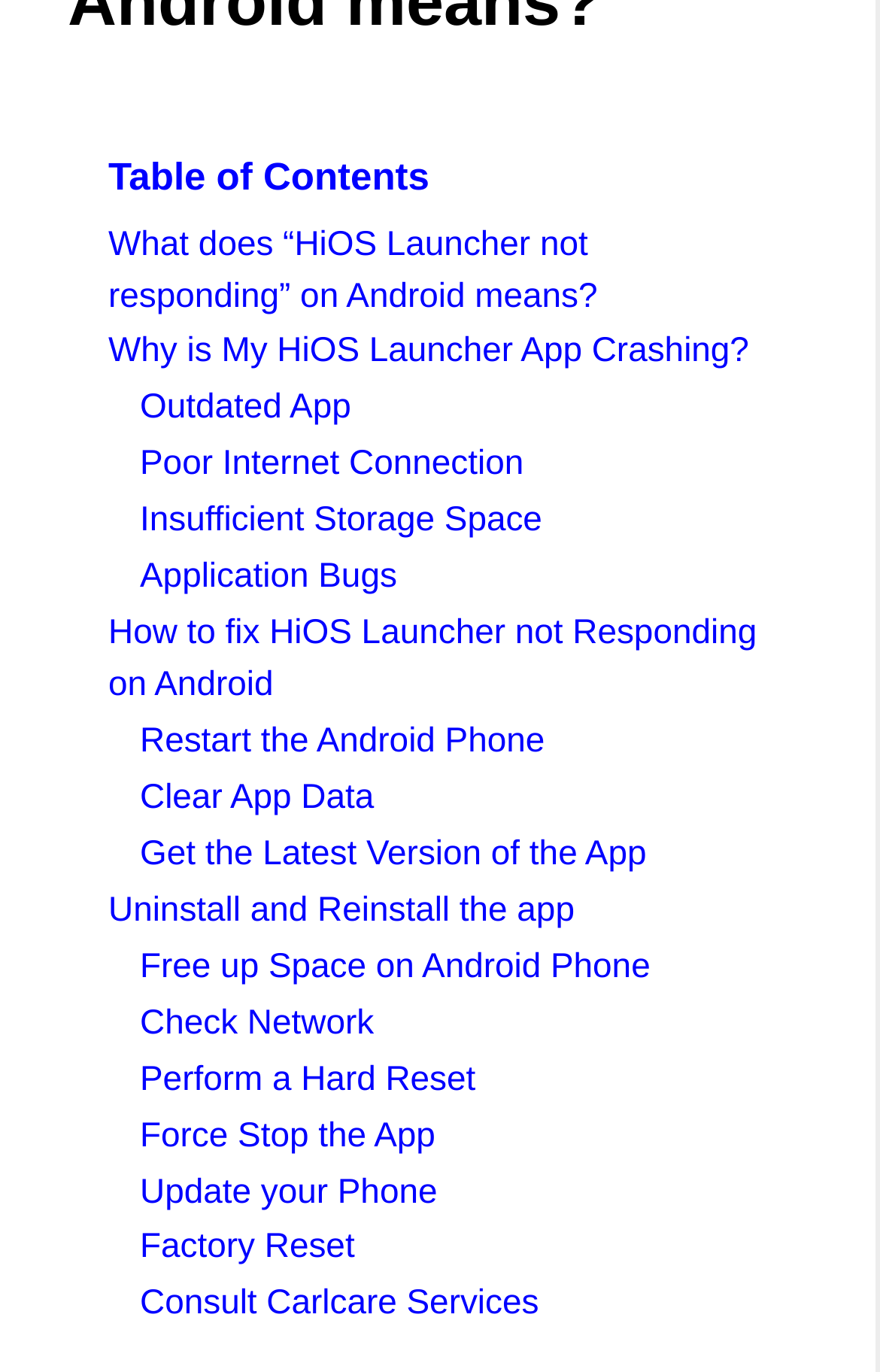For the given element description Application Bugs, determine the bounding box coordinates of the UI element. The coordinates should follow the format (top-left x, top-left y, bottom-right x, bottom-right y) and be within the range of 0 to 1.

[0.159, 0.407, 0.451, 0.435]